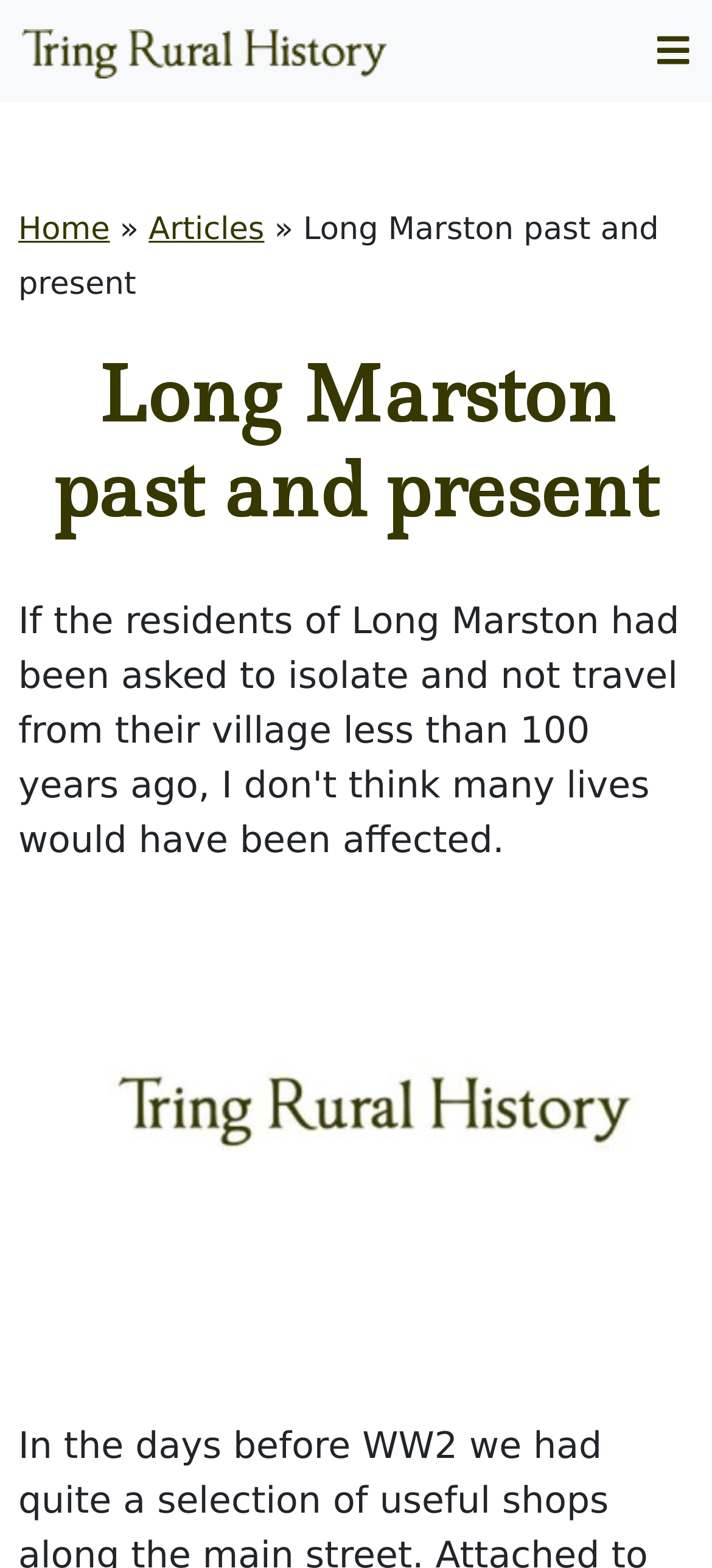Determine the bounding box for the UI element described here: "alt="trh-placeholder" title="trh-placeholder"".

[0.026, 0.576, 0.974, 0.845]